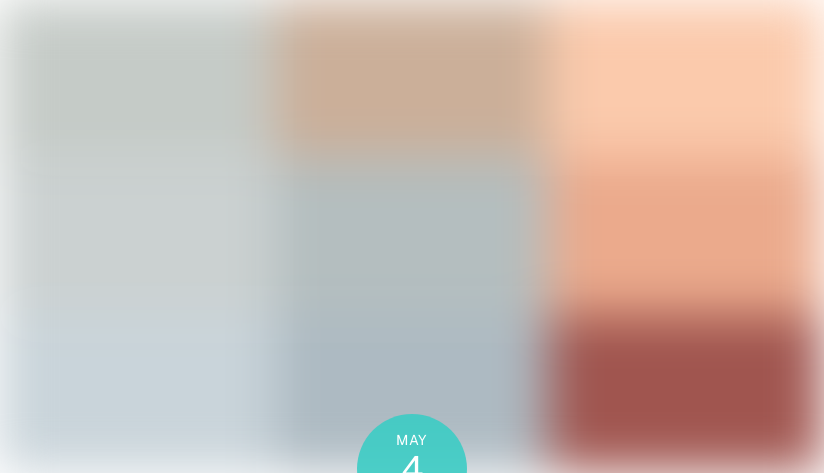From the details in the image, provide a thorough response to the question: What is the purpose of the gradient background?

The gradient background with soft, blended hues transitioning from lighter tones at the top to darker shades towards the bottom creates a warm and welcoming atmosphere, likely to highlight an upcoming event or celebration.